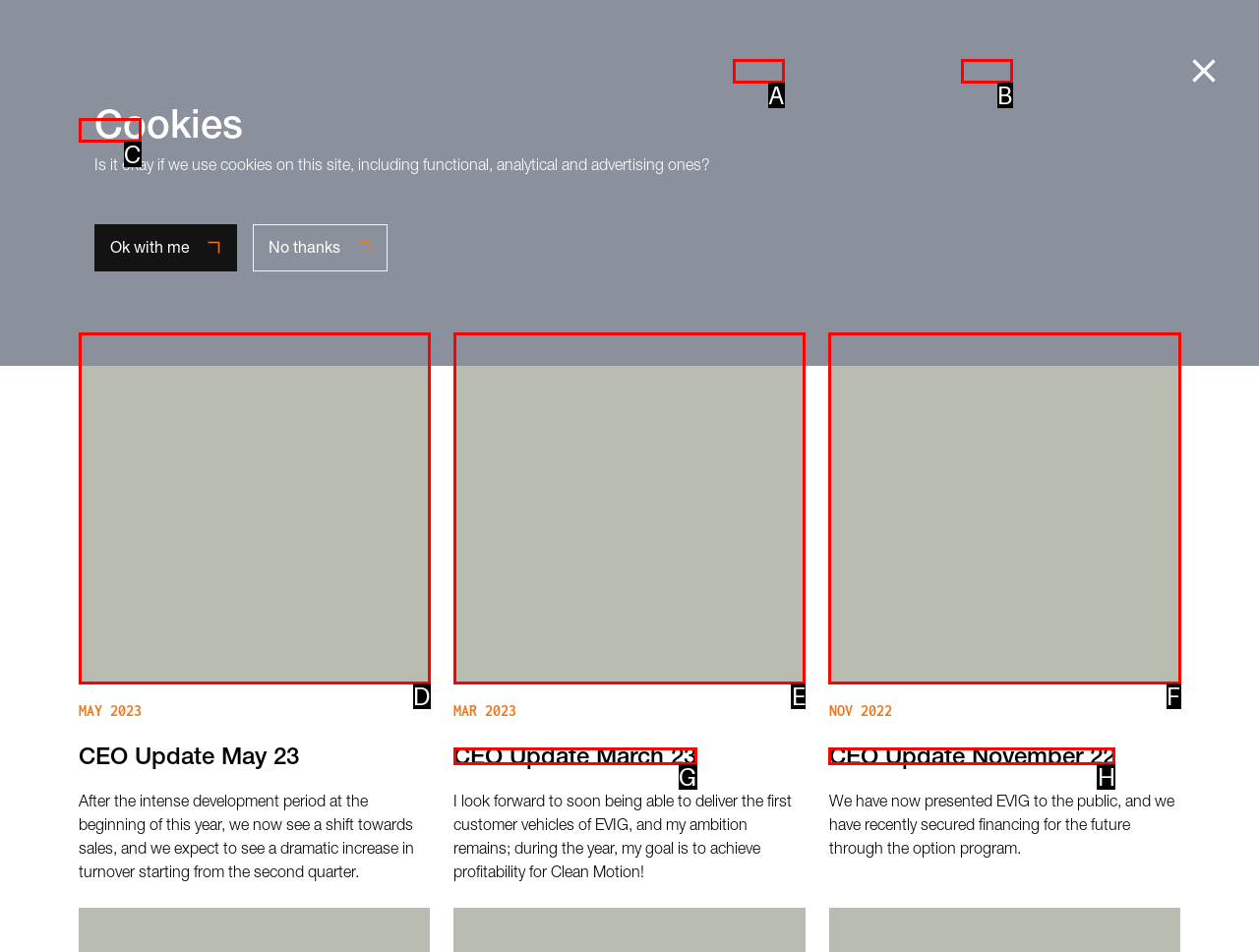Using the element description: CEO Update November 22, select the HTML element that matches best. Answer with the letter of your choice.

H